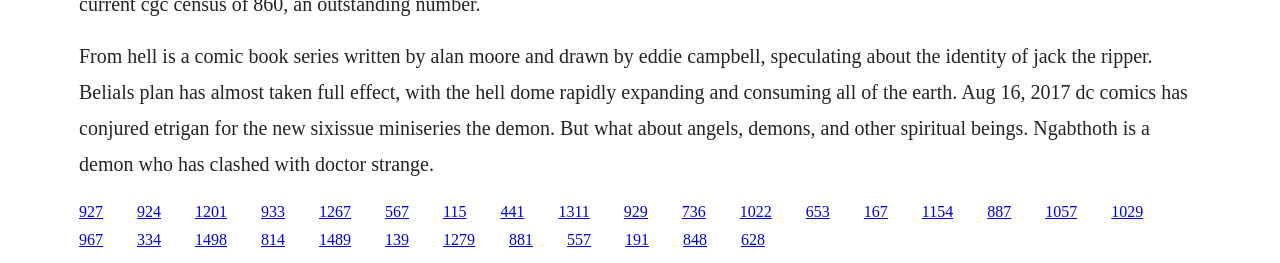Determine the bounding box coordinates for the area that needs to be clicked to fulfill this task: "Go to the 'Blog' category". The coordinates must be given as four float numbers between 0 and 1, i.e., [left, top, right, bottom].

None